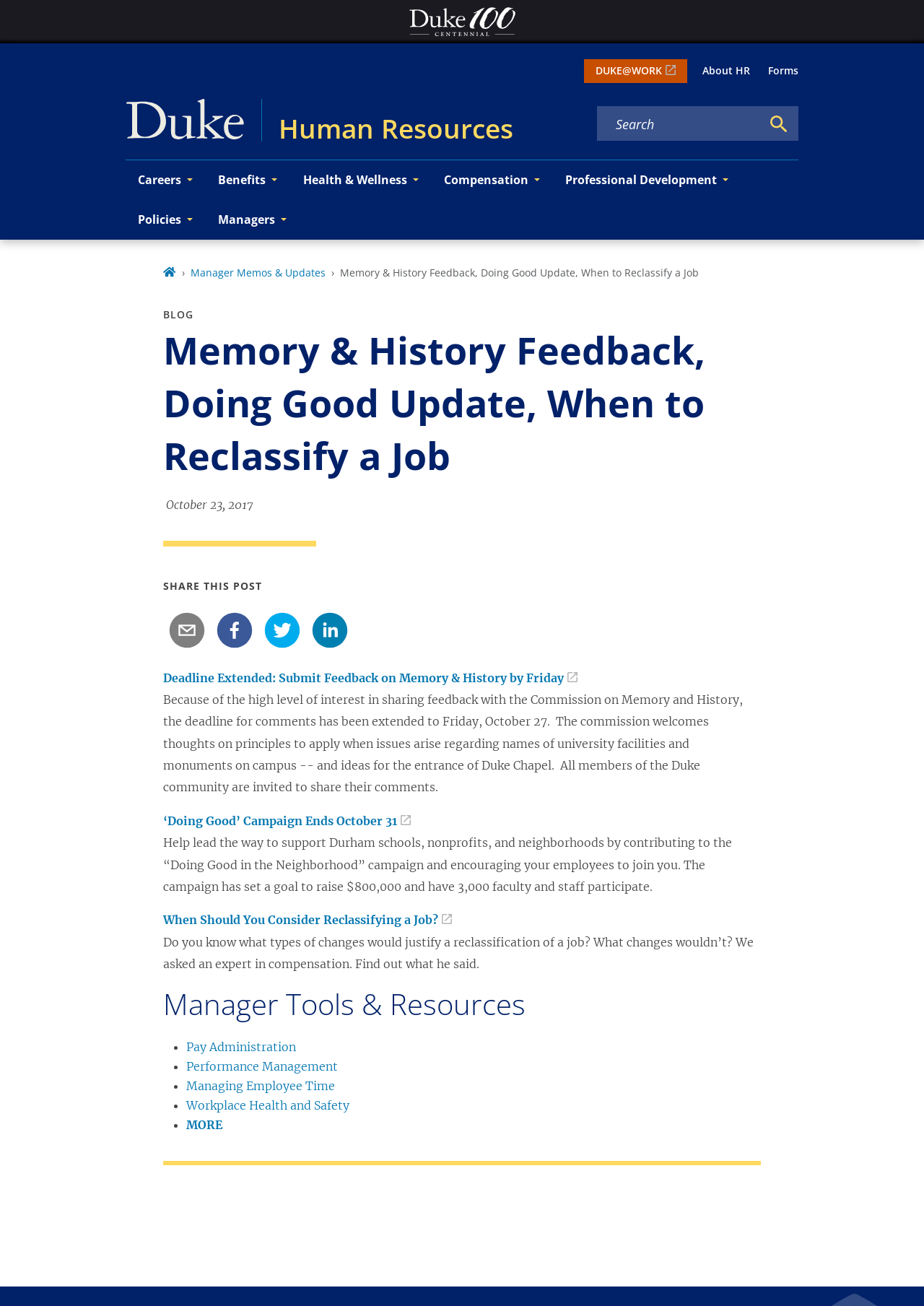Find the bounding box coordinates for the area that must be clicked to perform this action: "Click on the 'DR. JOSE NIETO' link".

None